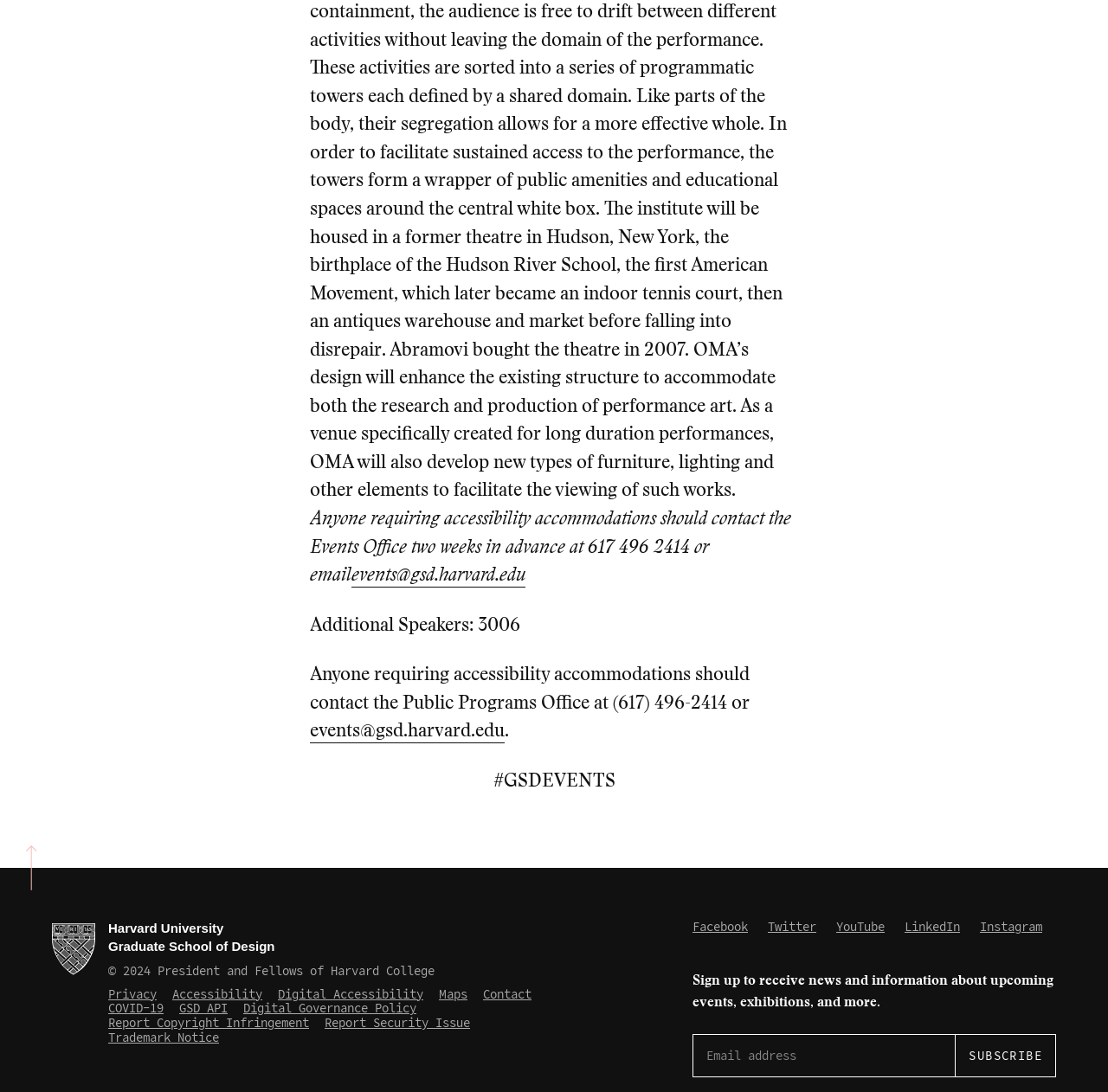Identify the coordinates of the bounding box for the element that must be clicked to accomplish the instruction: "Contact the Events Office".

[0.279, 0.463, 0.714, 0.537]